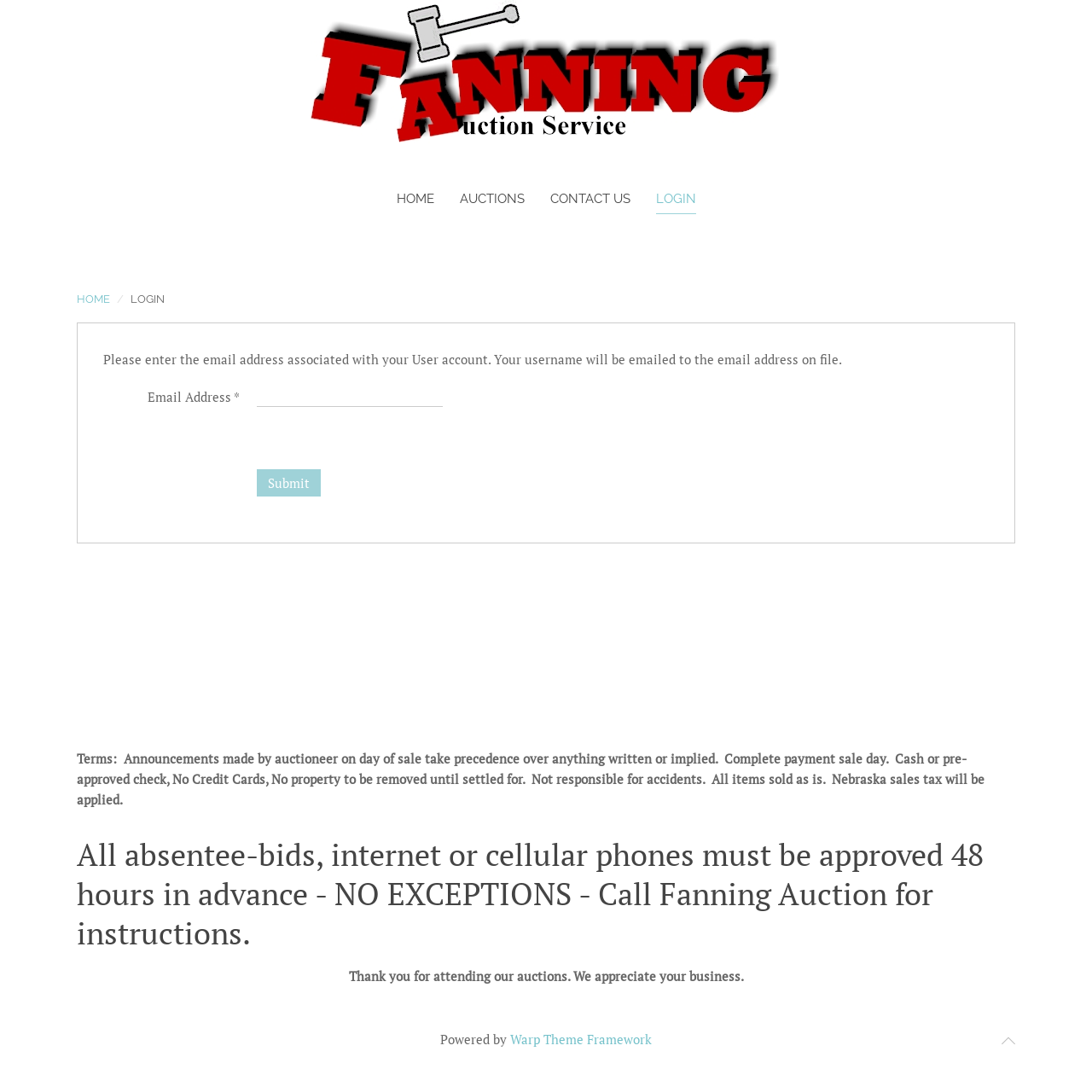Please determine the bounding box coordinates of the element to click on in order to accomplish the following task: "click the AUCTIONS link". Ensure the coordinates are four float numbers ranging from 0 to 1, i.e., [left, top, right, bottom].

[0.421, 0.155, 0.48, 0.209]